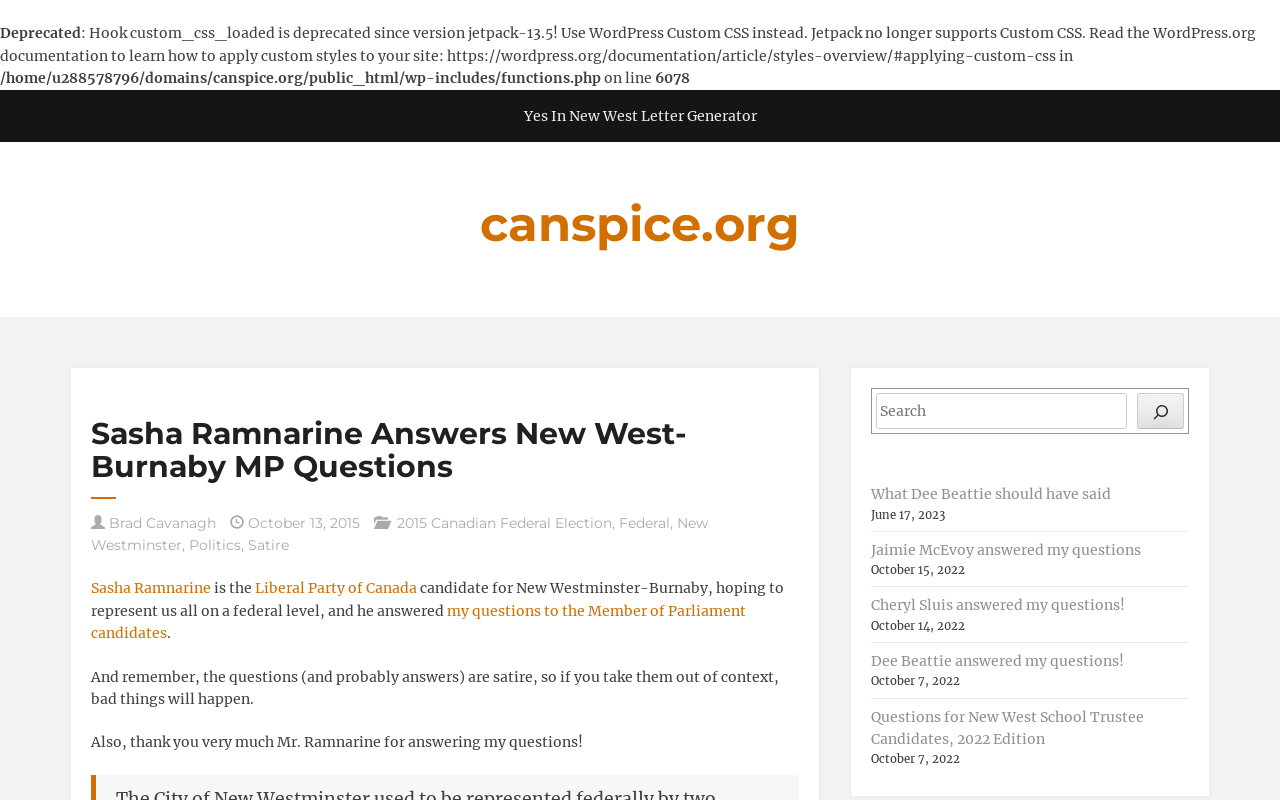Carefully observe the image and respond to the question with a detailed answer:
What is the name of the website?

The answer can be found in the heading 'canspice.org' which is located at the top of the webpage.